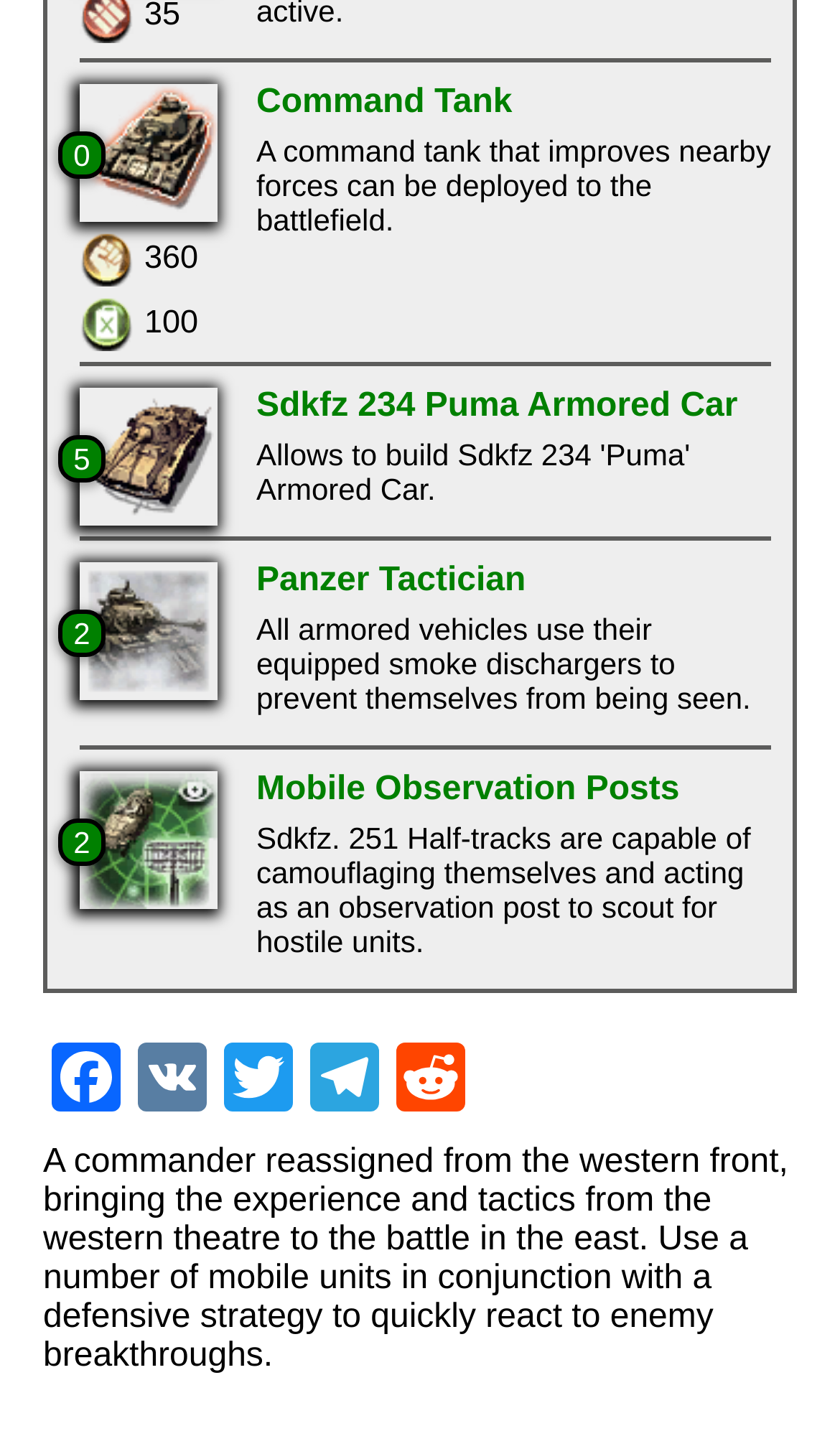Provide the bounding box coordinates for the area that should be clicked to complete the instruction: "View Command Tank details".

[0.305, 0.058, 0.918, 0.084]